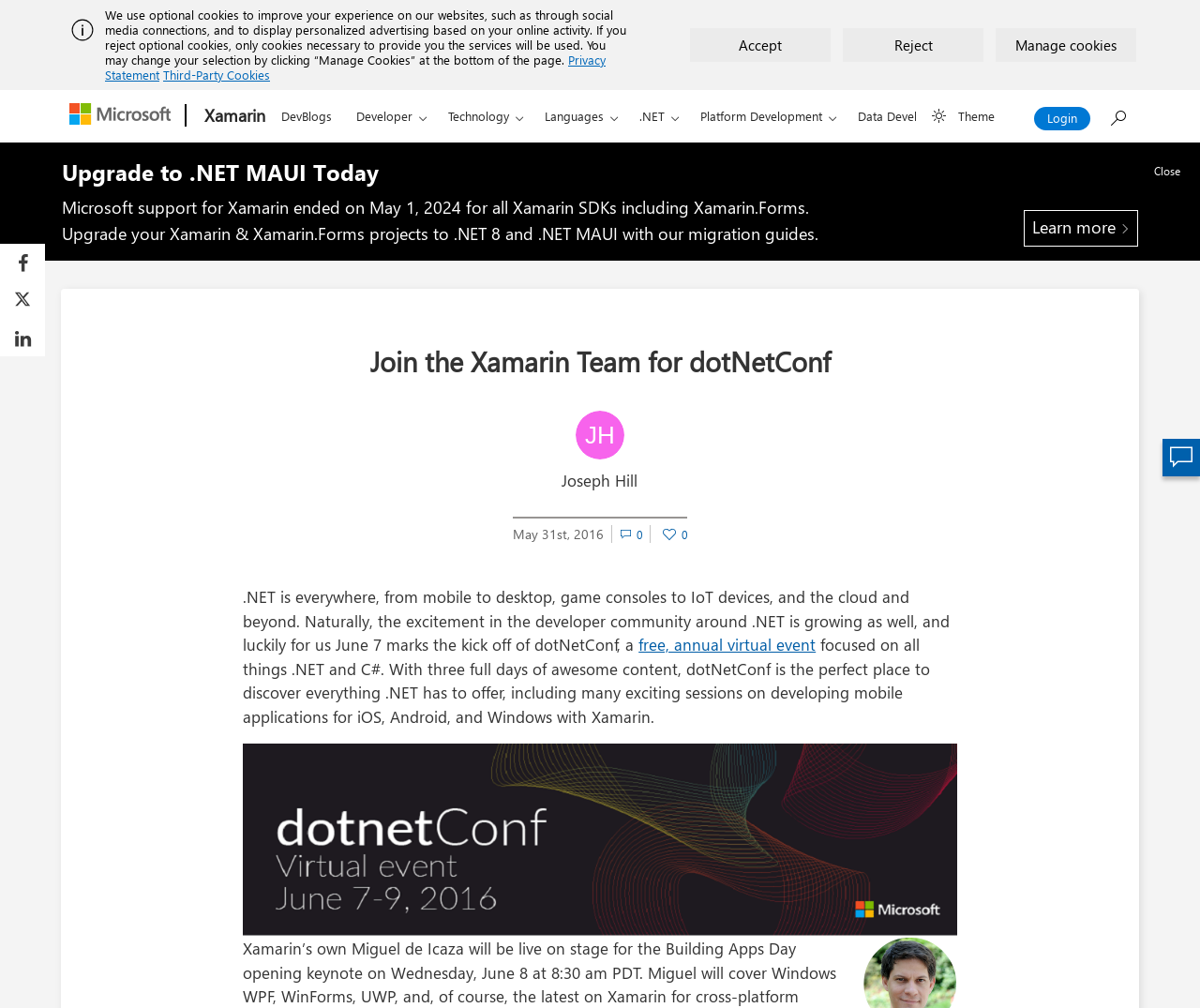What is the author's name?
Please answer the question with as much detail and depth as you can.

The author's name can be found in the article, specifically in the text 'Joseph Hill' which is mentioned as the author of the article.